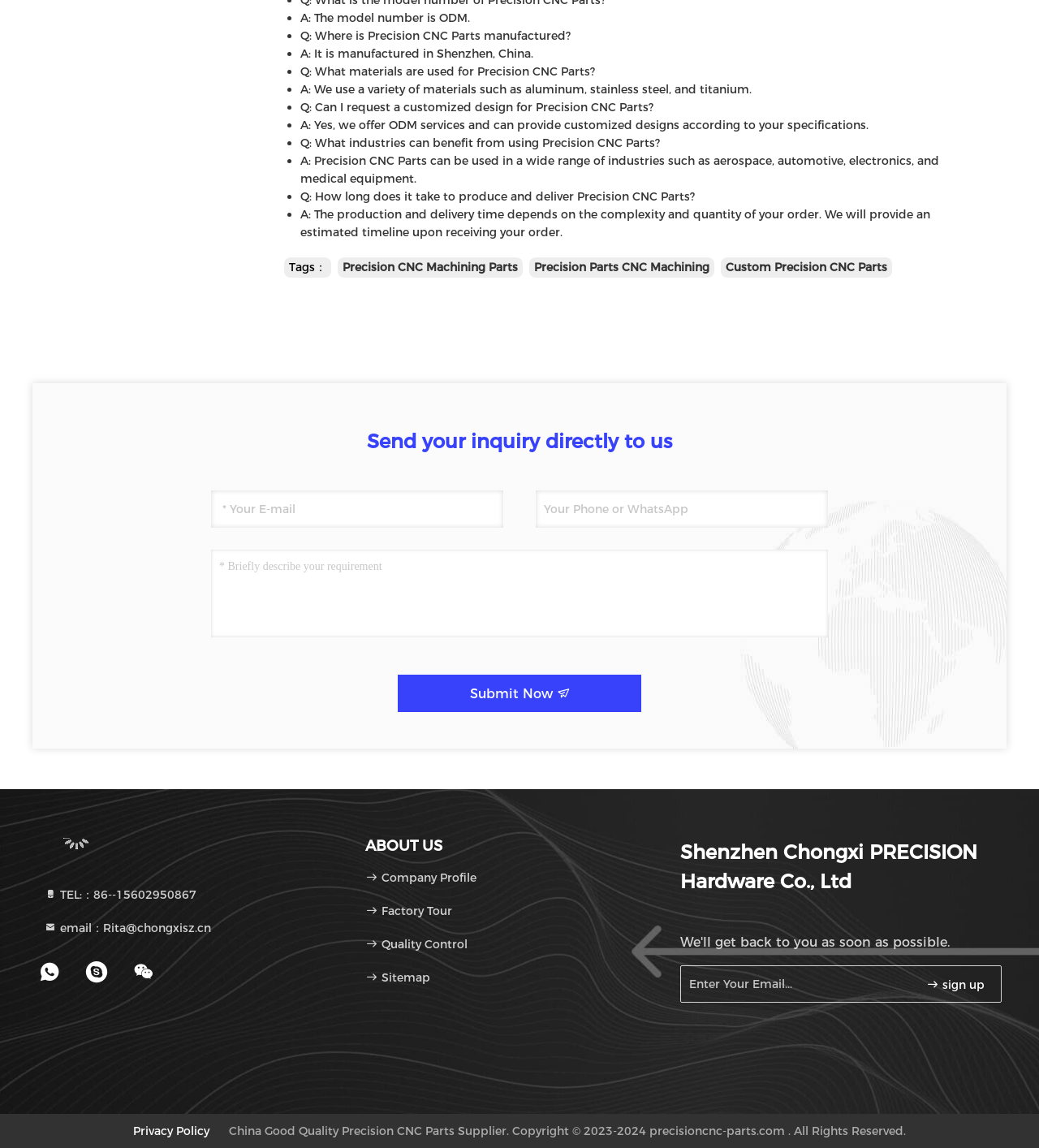Provide a brief response to the question using a single word or phrase: 
What is the company name?

Shenzhen Chongxi PRECISION Hardware Co., Ltd